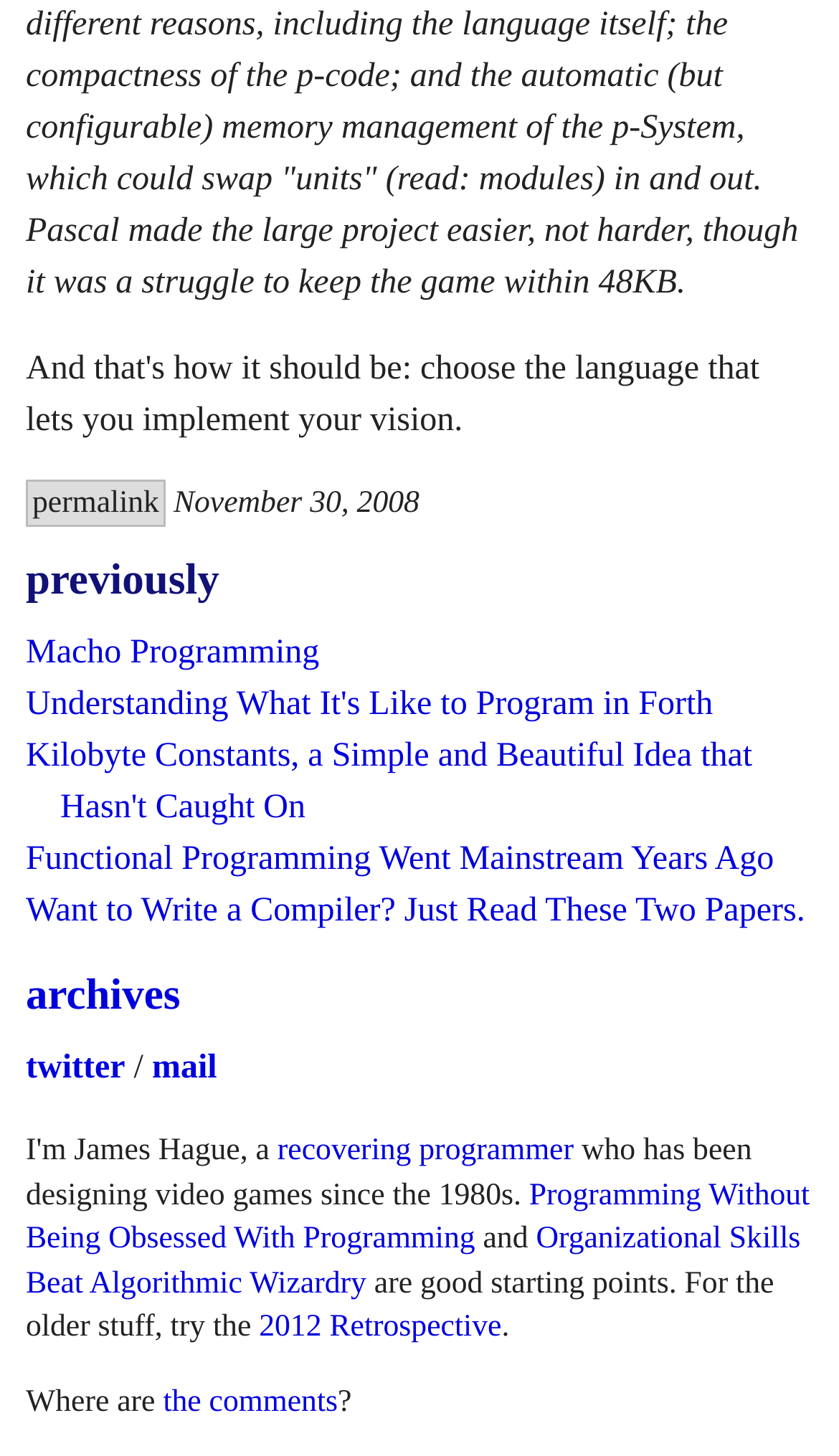Please provide a short answer using a single word or phrase for the question:
How many social media links are there?

3